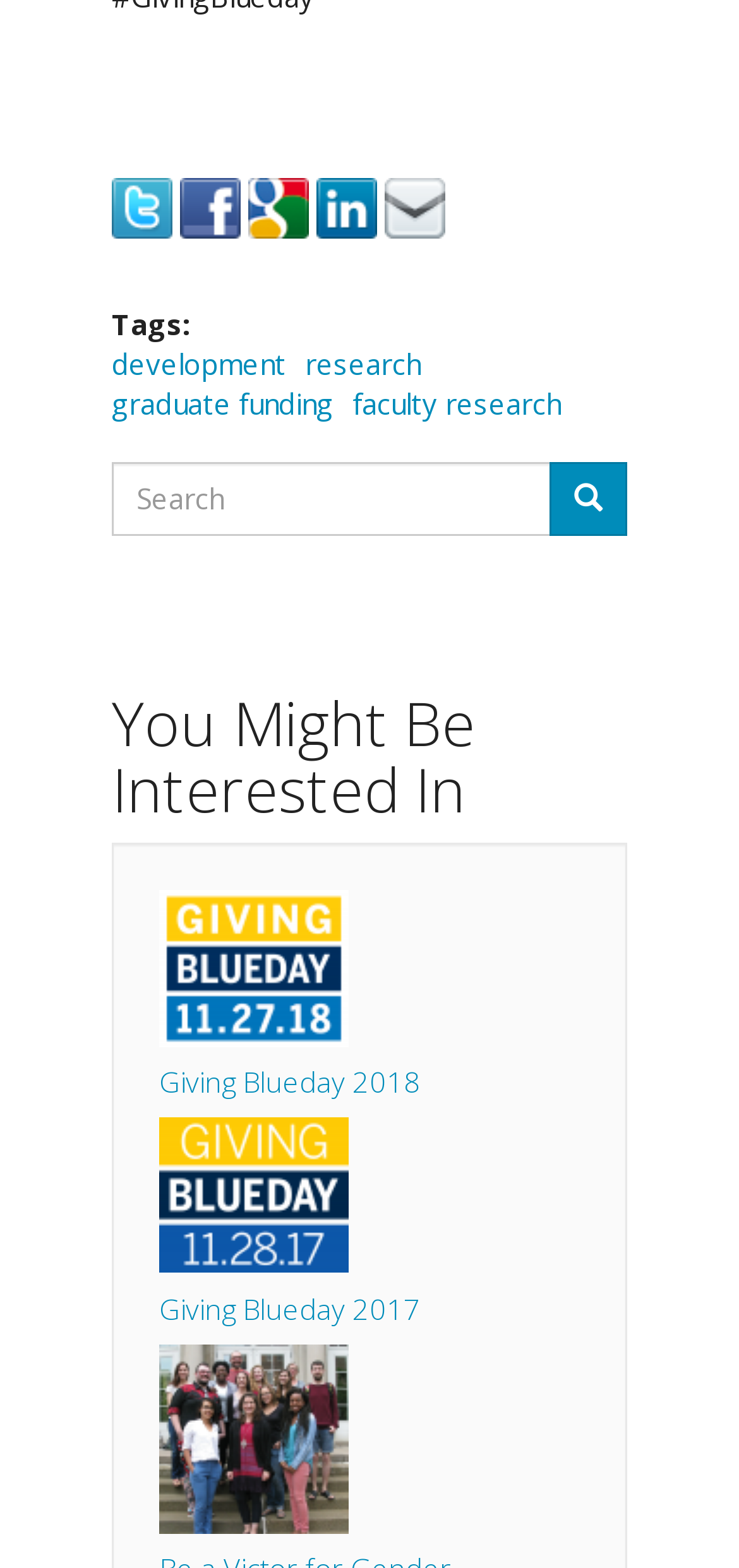What is the theme of the 'Giving Blueday' links?
Use the image to answer the question with a single word or phrase.

Charity or fundraising